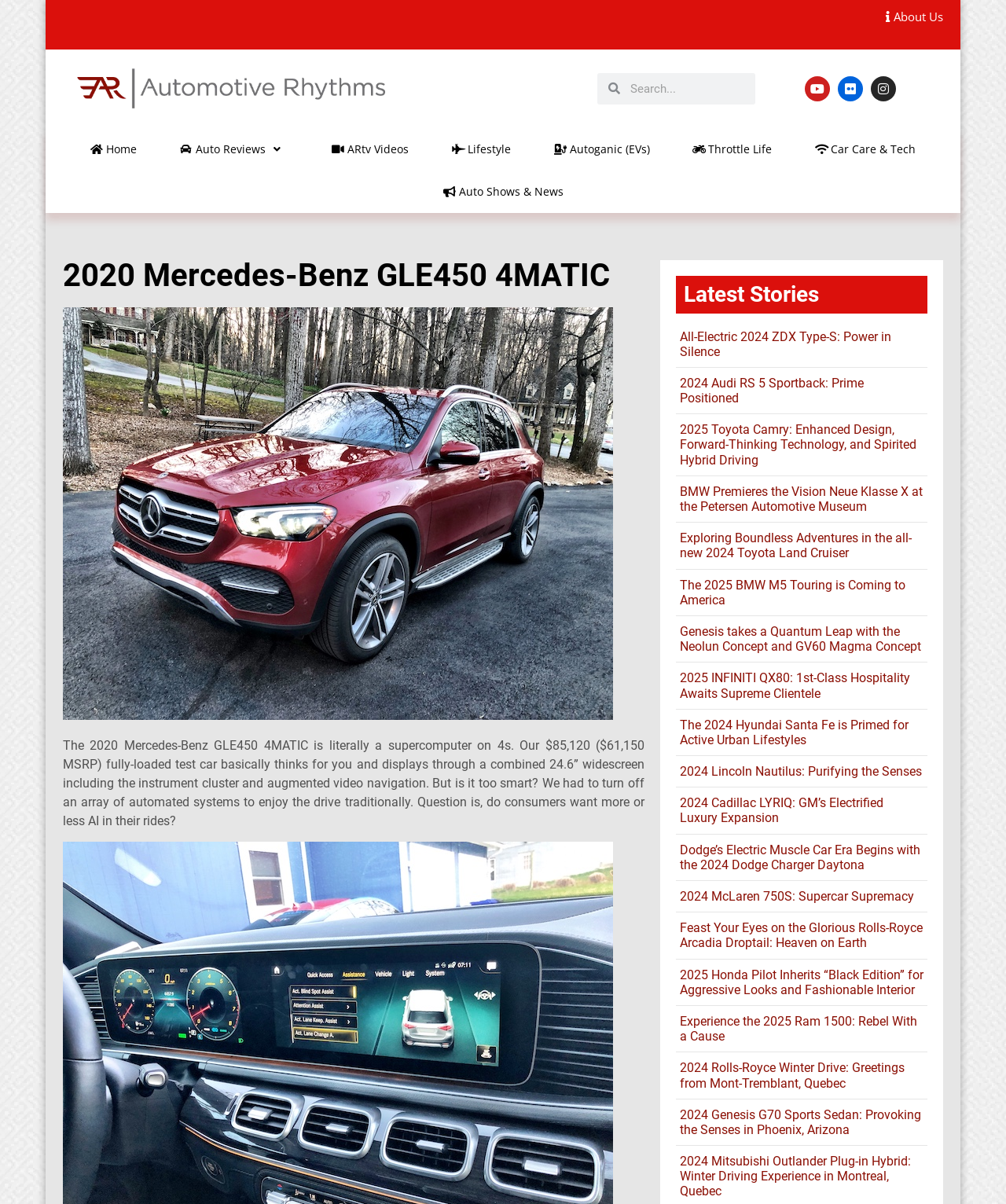Give an in-depth explanation of the webpage layout and content.

This webpage is about automotive news and reviews, with a focus on luxury and high-performance vehicles. At the top, there is a navigation menu with links to various sections, including "Home", "ARtv Videos", "Lifestyle", and "Auto Shows & News". Below the navigation menu, there is a prominent heading that reads "2020 Mercedes-Benz GLE450 4MATIC", followed by a brief summary of the vehicle.

To the right of the heading, there is a search bar and a row of social media links, including YouTube, Flickr, and Instagram. Below the search bar, there is a list of article headings, each with a link to a separate article. The articles appear to be reviews or news stories about various vehicles, including the 2024 ZDX Type-S, 2024 Audi RS 5 Sportback, and 2025 Toyota Camry.

The webpage has a clean and organized layout, with clear headings and concise summaries of each article. The use of images and icons adds visual interest to the page, and the navigation menu makes it easy to find specific sections or articles. Overall, the webpage appears to be a well-designed and informative resource for automotive enthusiasts.